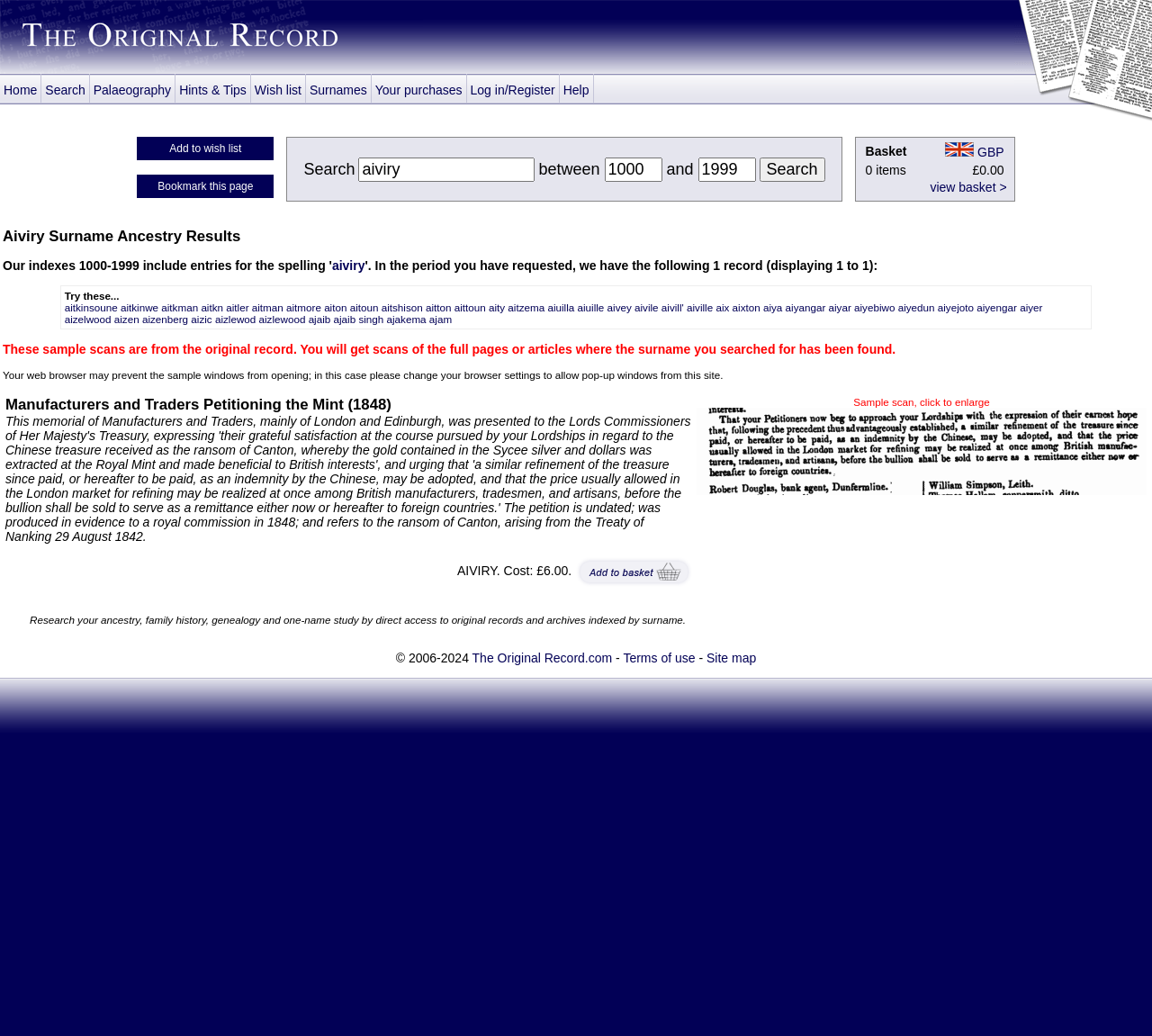Please determine the bounding box coordinates of the clickable area required to carry out the following instruction: "Log in/Register". The coordinates must be four float numbers between 0 and 1, represented as [left, top, right, bottom].

[0.405, 0.071, 0.486, 0.099]